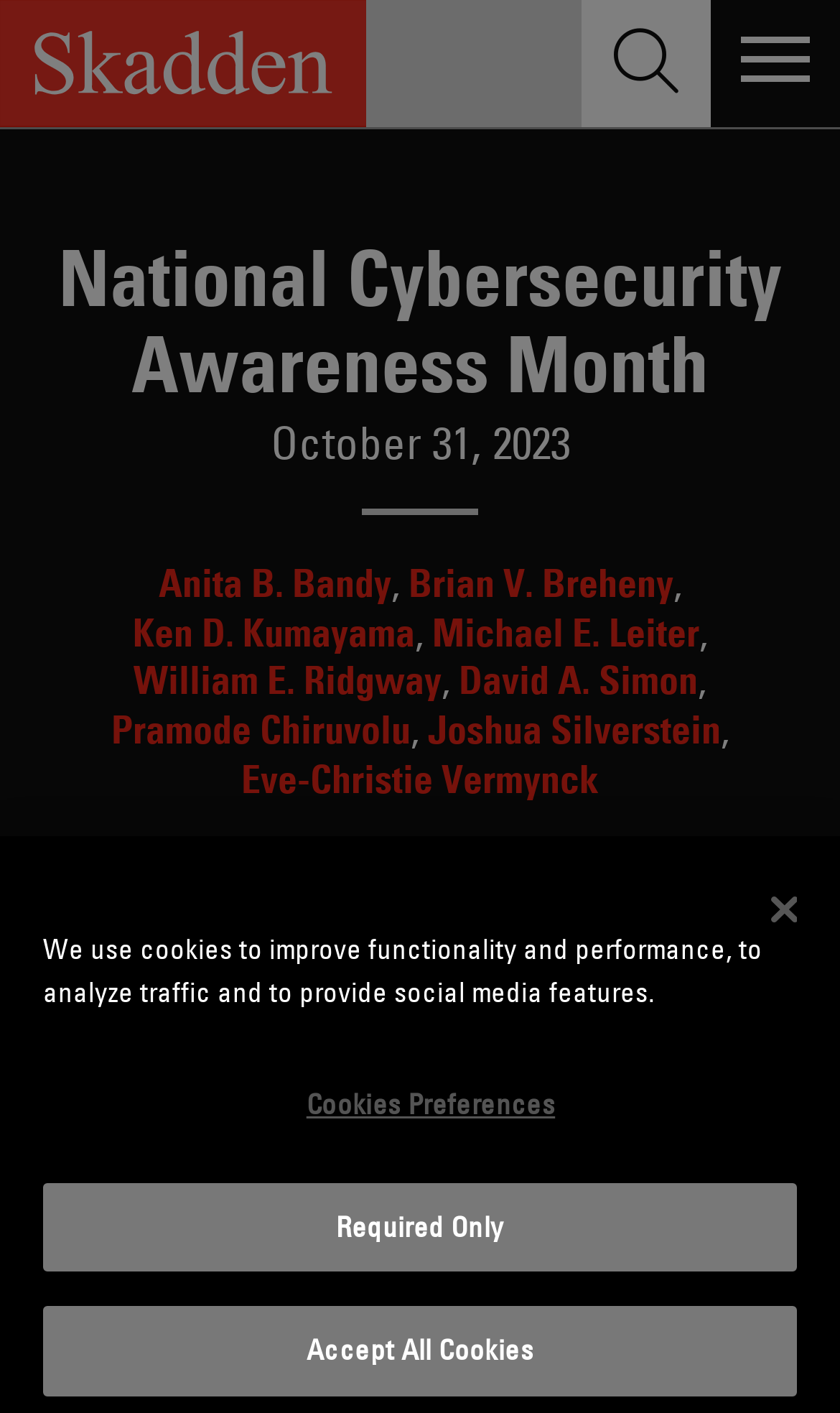Calculate the bounding box coordinates for the UI element based on the following description: "aria-label="Palabras clave" name="query"". Ensure the coordinates are four float numbers between 0 and 1, i.e., [left, top, right, bottom].

None